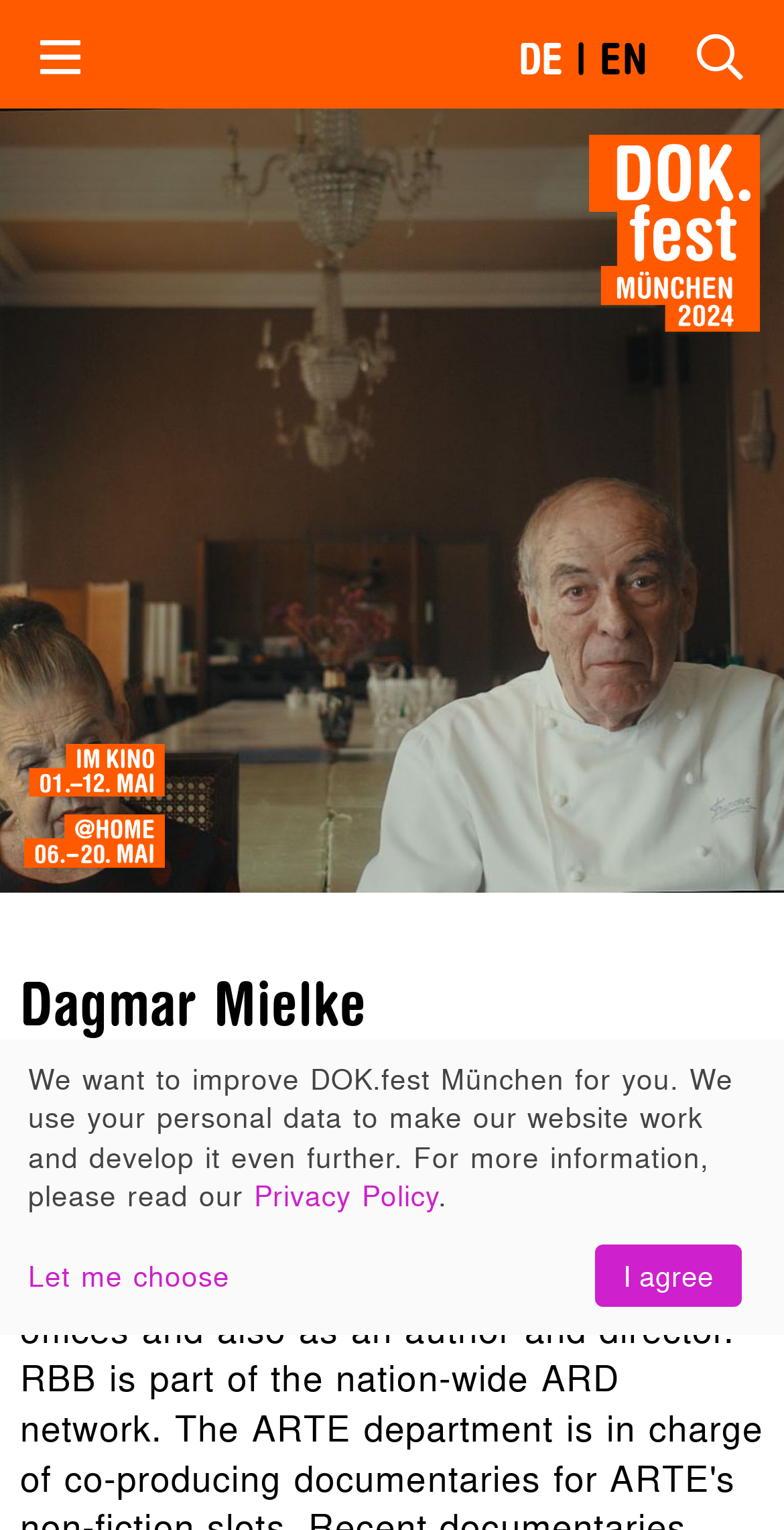Who is the person mentioned in the heading?
Please answer the question with a detailed and comprehensive explanation.

The heading at the top of the webpage mentions the name 'Dagmar Mielke', which seems to be the name of a person, possibly a filmmaker or someone related to the festival.